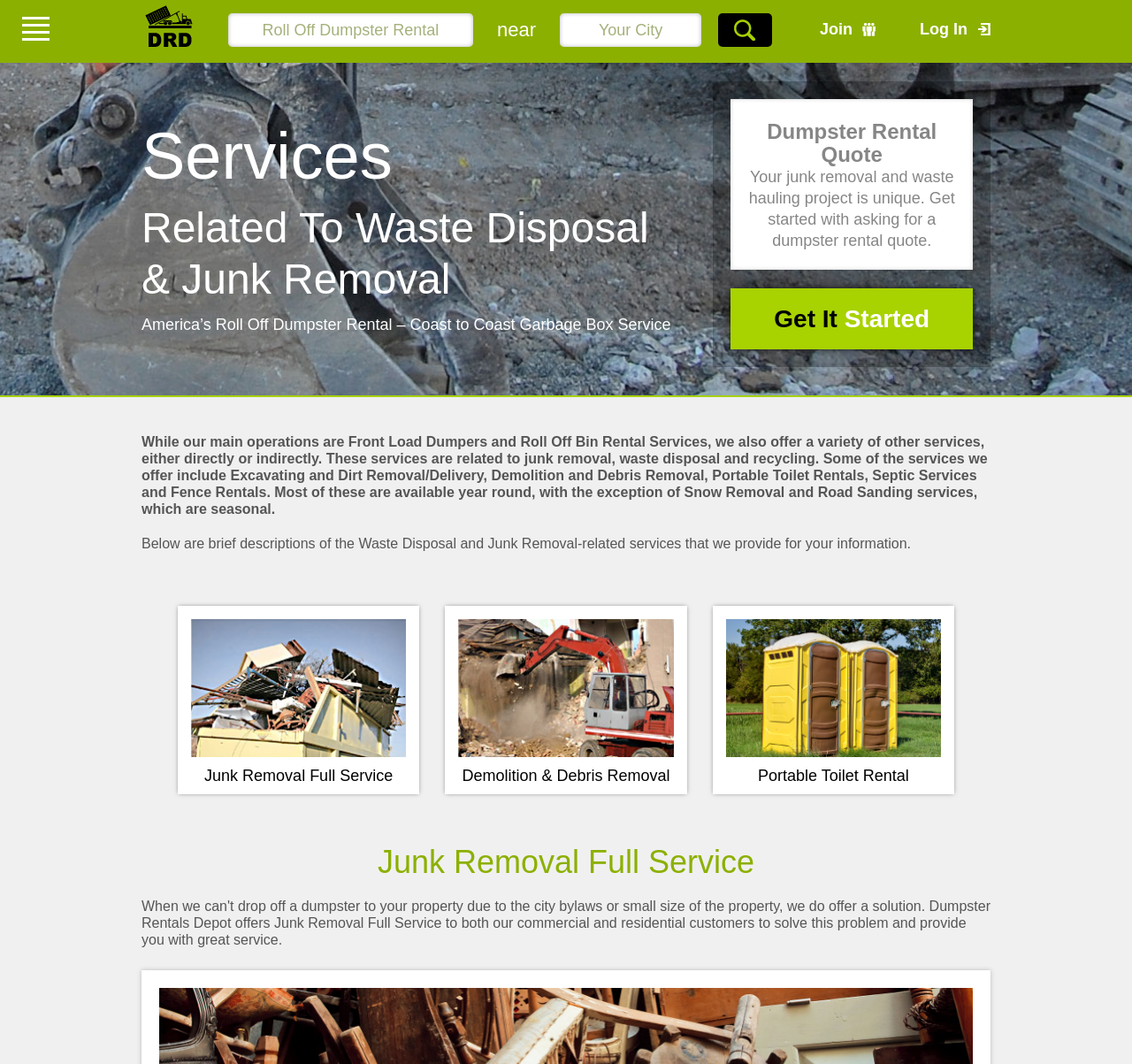Please identify the bounding box coordinates of the element I need to click to follow this instruction: "Enter your city in the search box".

[0.495, 0.012, 0.62, 0.044]